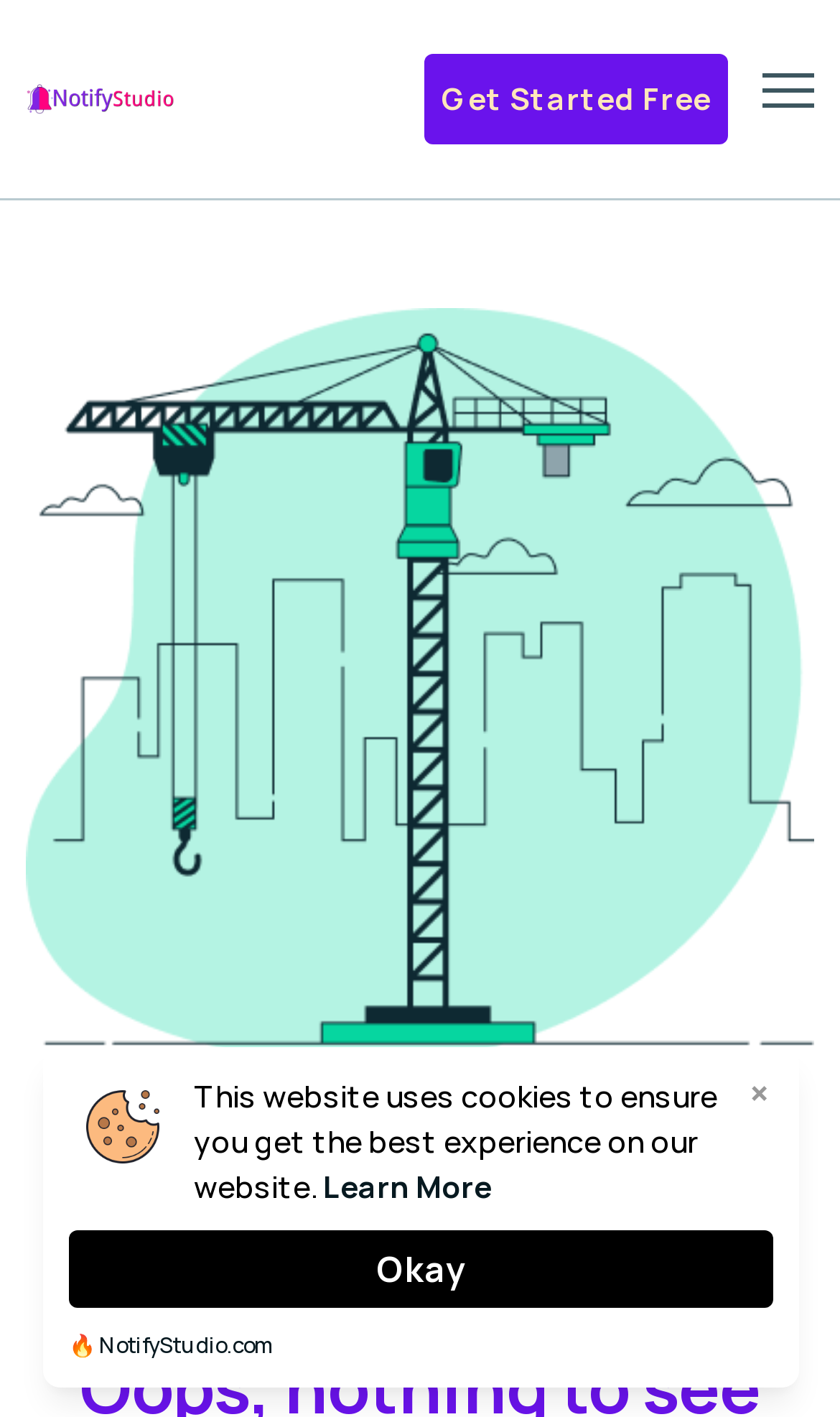What is the text on the top-left image?
Look at the image and respond with a one-word or short phrase answer.

Iori